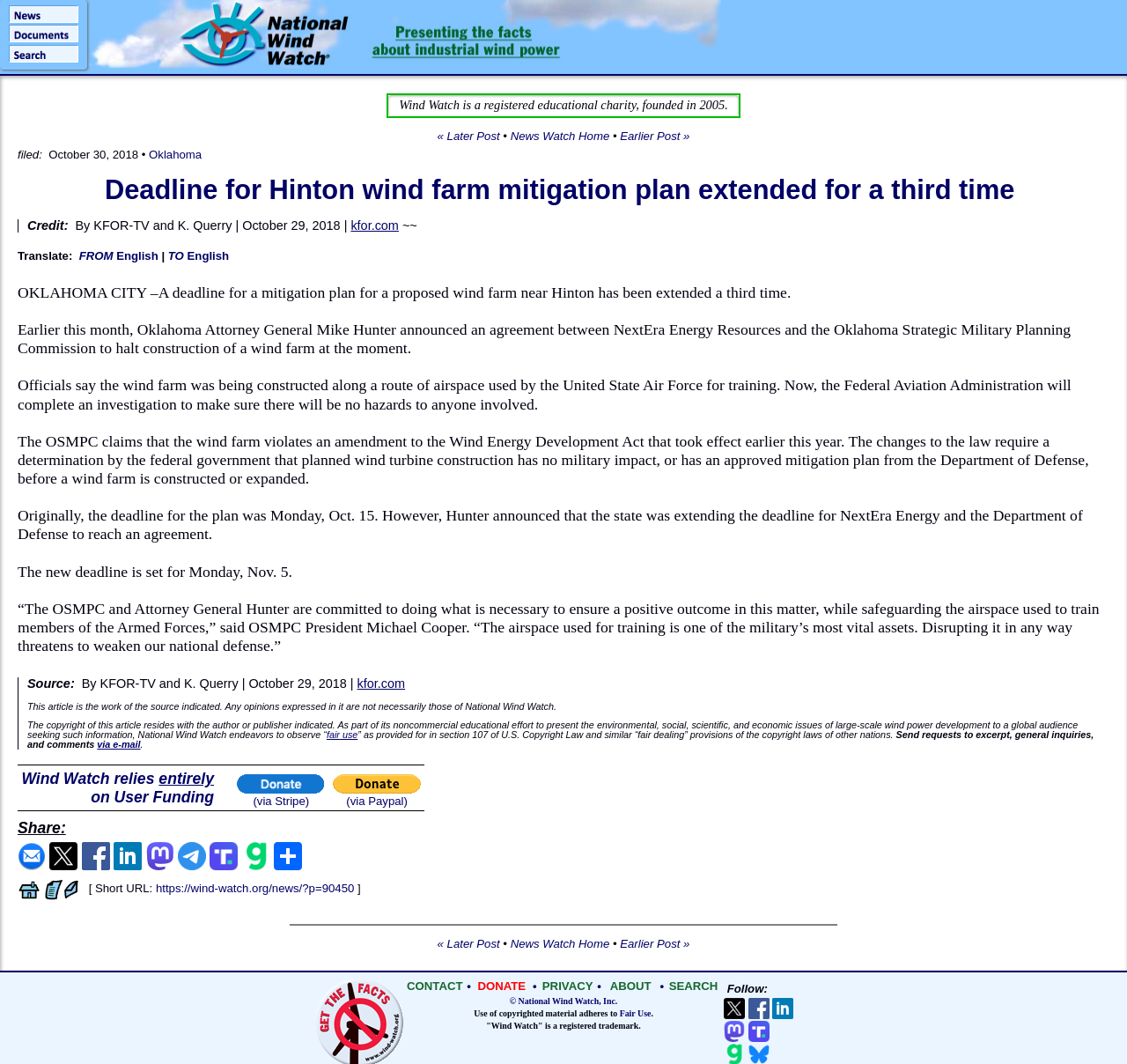Using the provided description: "title="Share on Linked In"", find the bounding box coordinates of the corresponding UI element. The output should be four float numbers between 0 and 1, in the format [left, top, right, bottom].

[0.101, 0.805, 0.126, 0.821]